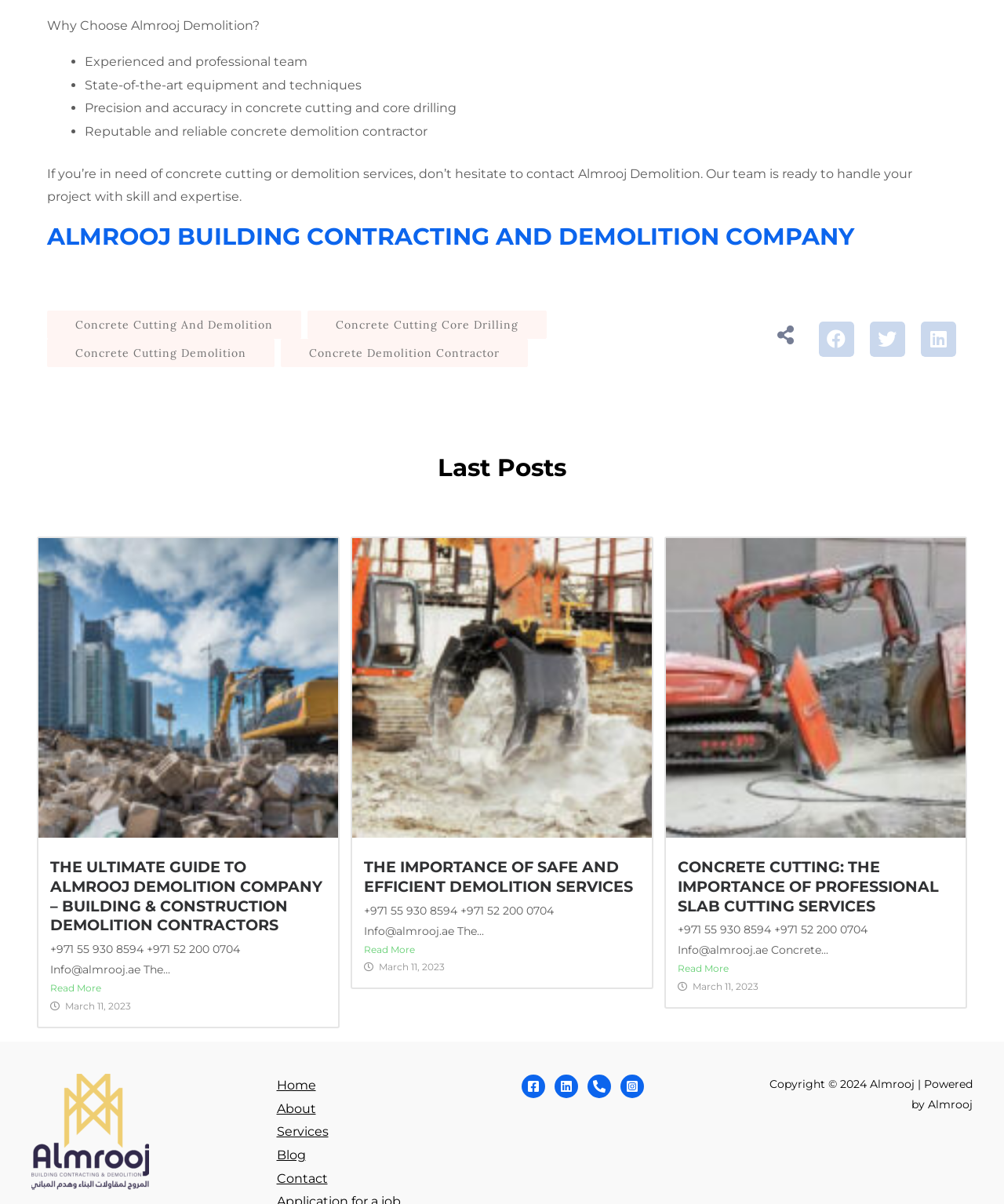What is the company name mentioned on the webpage?
Please look at the screenshot and answer in one word or a short phrase.

Almrooj